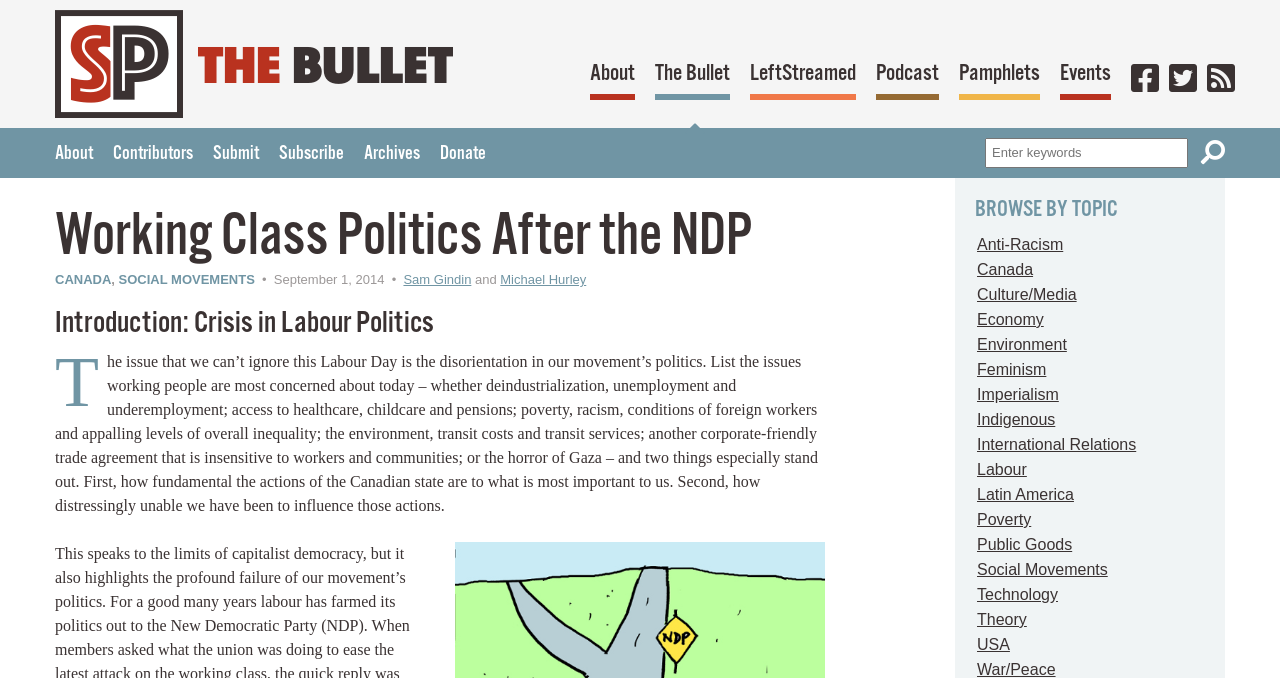Could you provide the bounding box coordinates for the portion of the screen to click to complete this instruction: "Search for a topic"?

[0.746, 0.204, 0.957, 0.248]